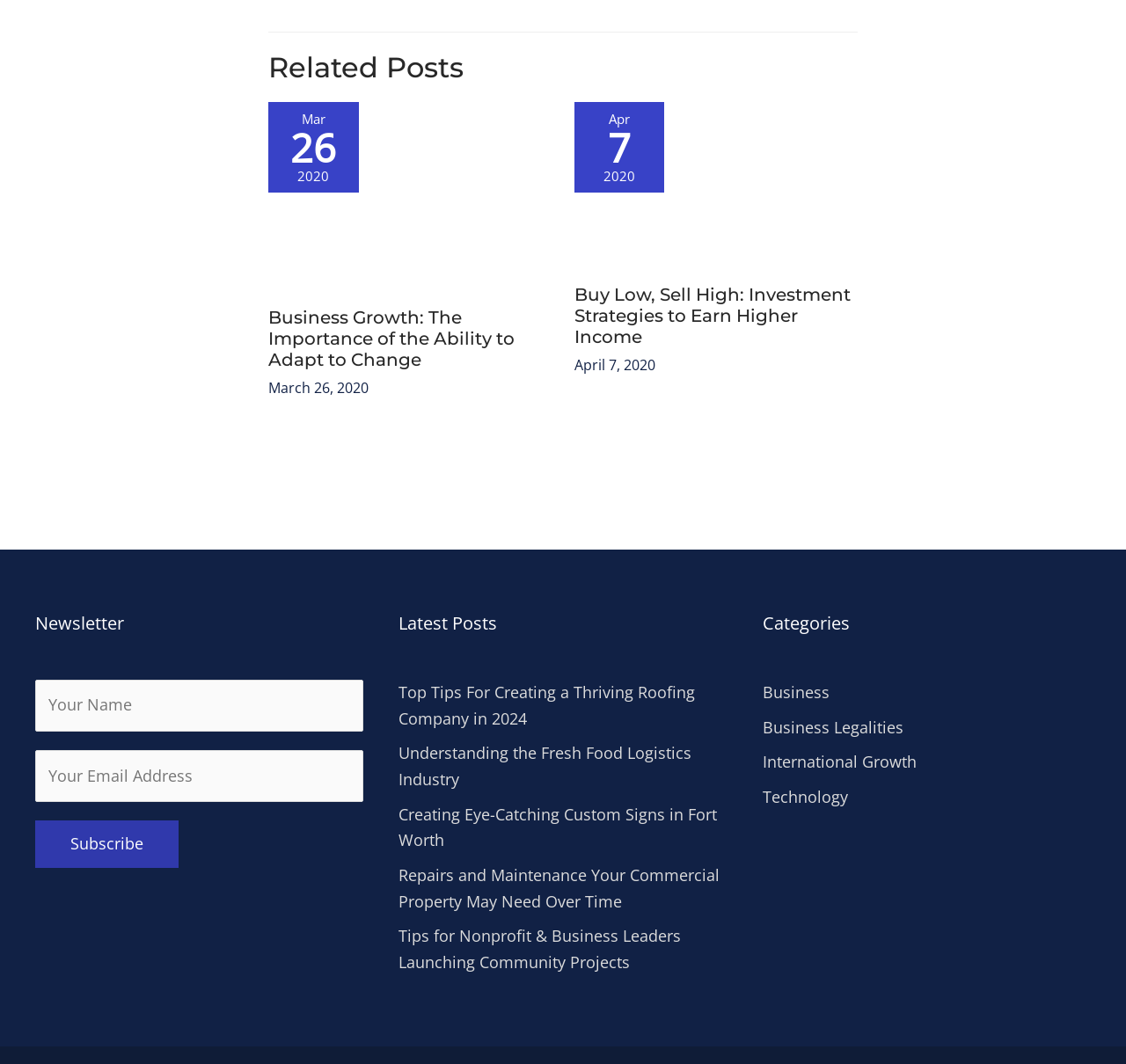Please pinpoint the bounding box coordinates for the region I should click to adhere to this instruction: "Read more about Business Growth: The Importance of the Ability to Adapt to Change".

[0.238, 0.173, 0.49, 0.193]